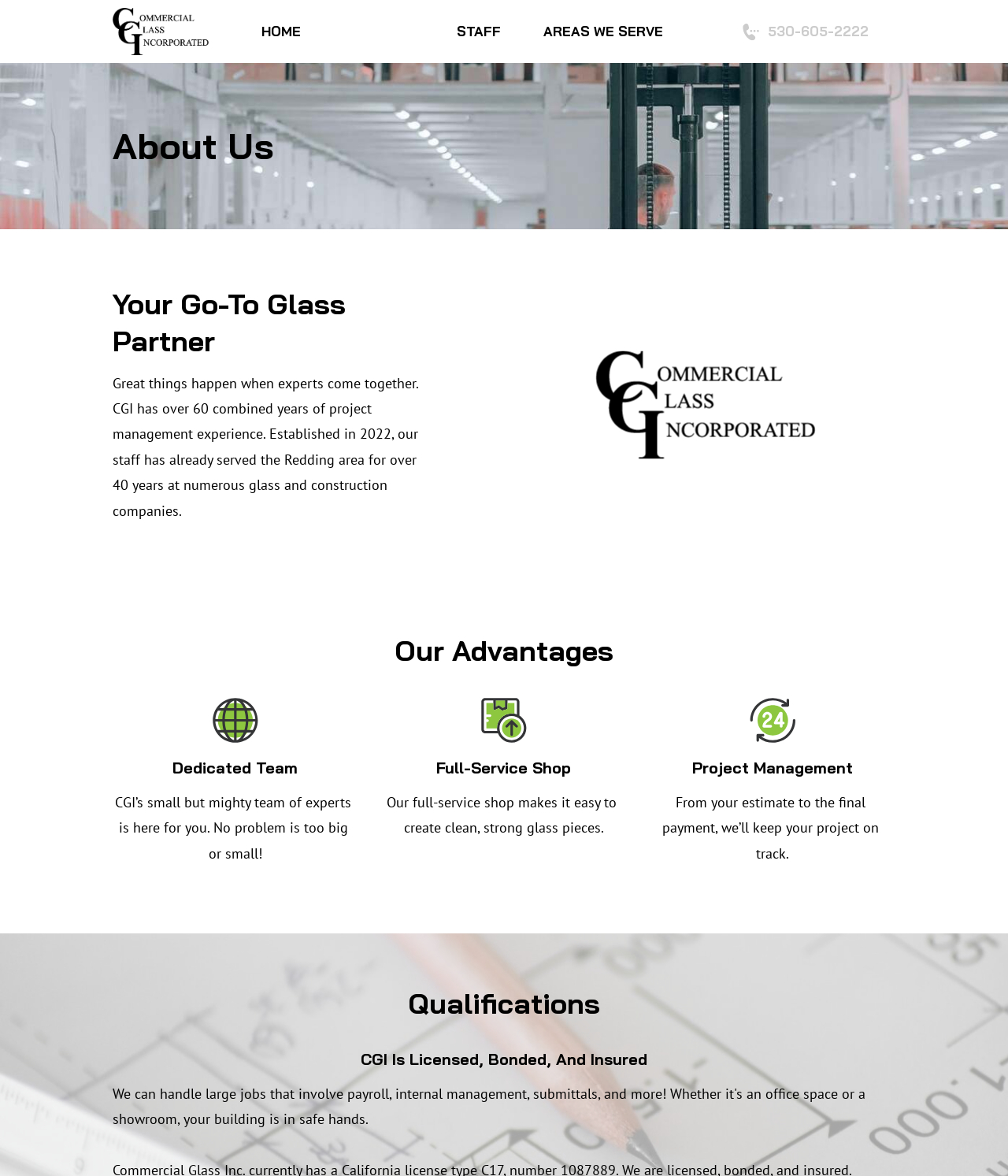Create a detailed narrative of the webpage’s visual and textual elements.

This webpage is about Commercial Glass Inc., a full-service glass shop. At the top, there are several links, including "HOME", "ABOUT US", "STAFF", and "AREAS WE SERVE", which are aligned horizontally. To the right of these links, there is a phone number "530-605-2222" with a small image next to it.

Below the links, there is a heading "About Us" followed by a subheading "Your Go-To Glass Partner". Underneath, there is a paragraph of text describing the company's experience and establishment. To the right of this text, there is a large image.

Further down, there are three sections, each with a heading and a corresponding image. The first section is about the company's advantages, with an image on the left. The second section is about the dedicated team, with an image on the right. The third section is about the full-service shop, with an image in the middle.

Below these sections, there are two more sections. The first one is about project management, with an image on the right. The second one is about the company's qualifications, with two headings "Qualifications" and "CGI Is Licensed, Bonded, And Insured" stacked on top of each other.

Throughout the page, there are a total of five images and seven headings, which are used to organize and highlight the different sections of the content.